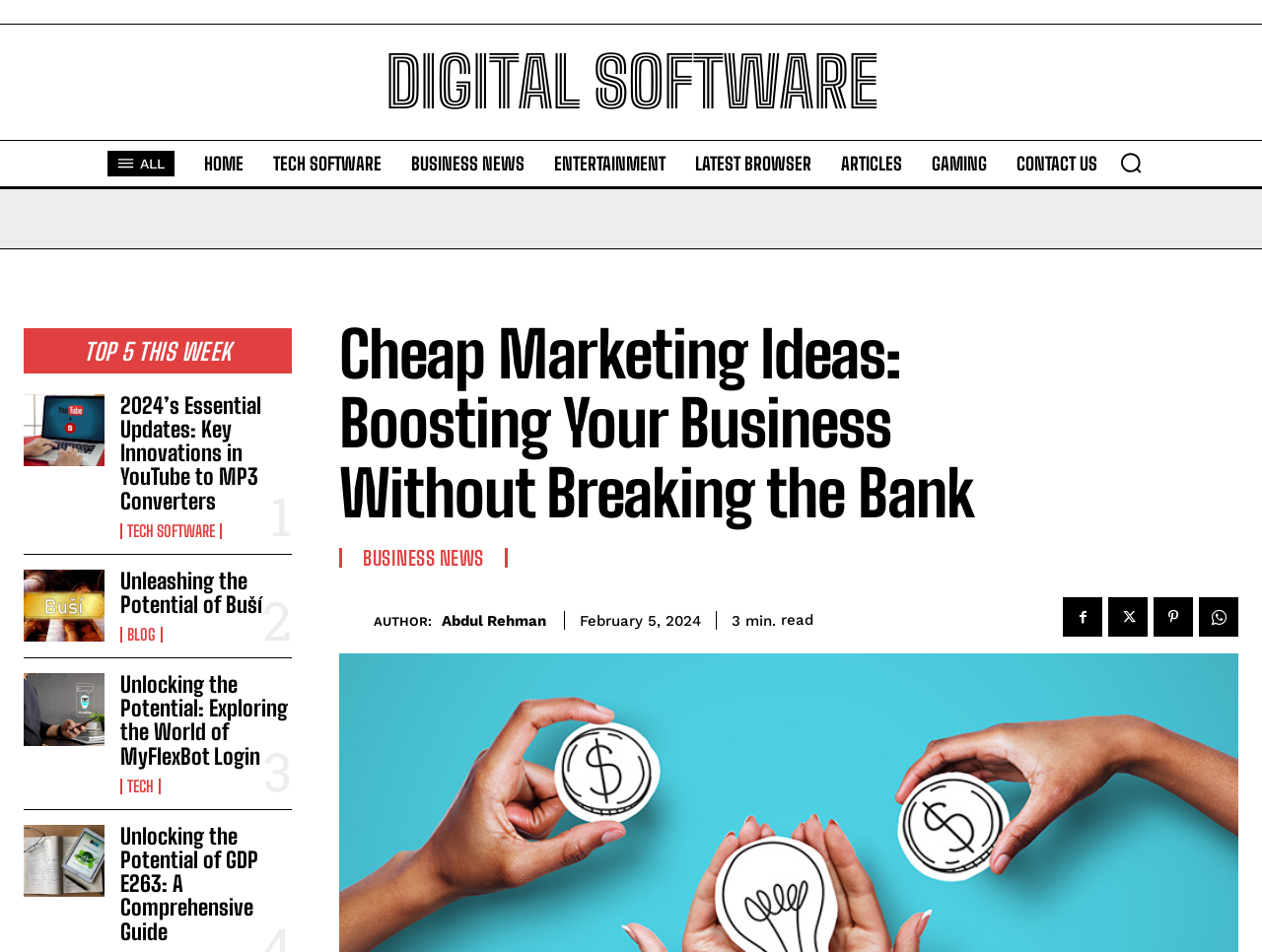Given the following UI element description: "Entertainment", find the bounding box coordinates in the webpage screenshot.

[0.431, 0.147, 0.535, 0.197]